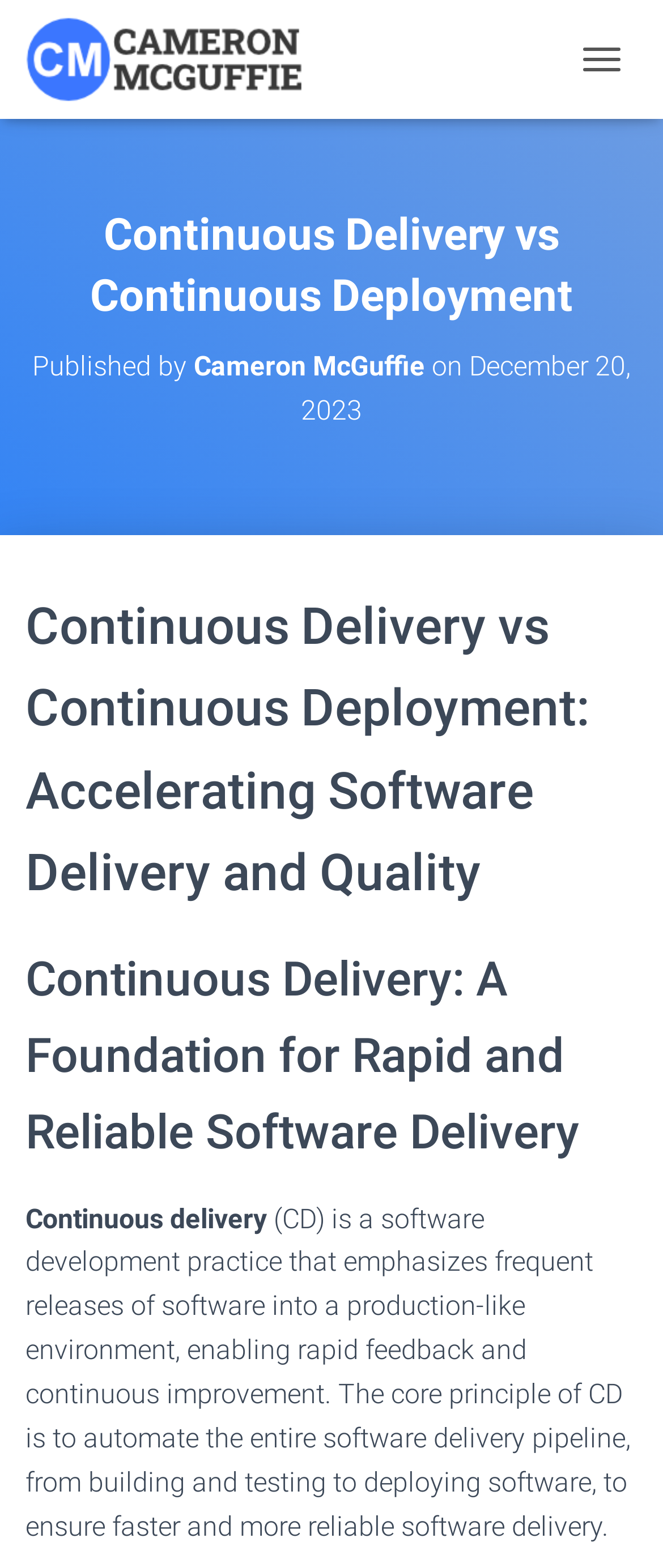Identify the bounding box coordinates for the UI element described as follows: title="Cameron McGuffie". Use the format (top-left x, top-left y, bottom-right x, bottom-right y) and ensure all values are floating point numbers between 0 and 1.

[0.038, 0.011, 0.499, 0.065]